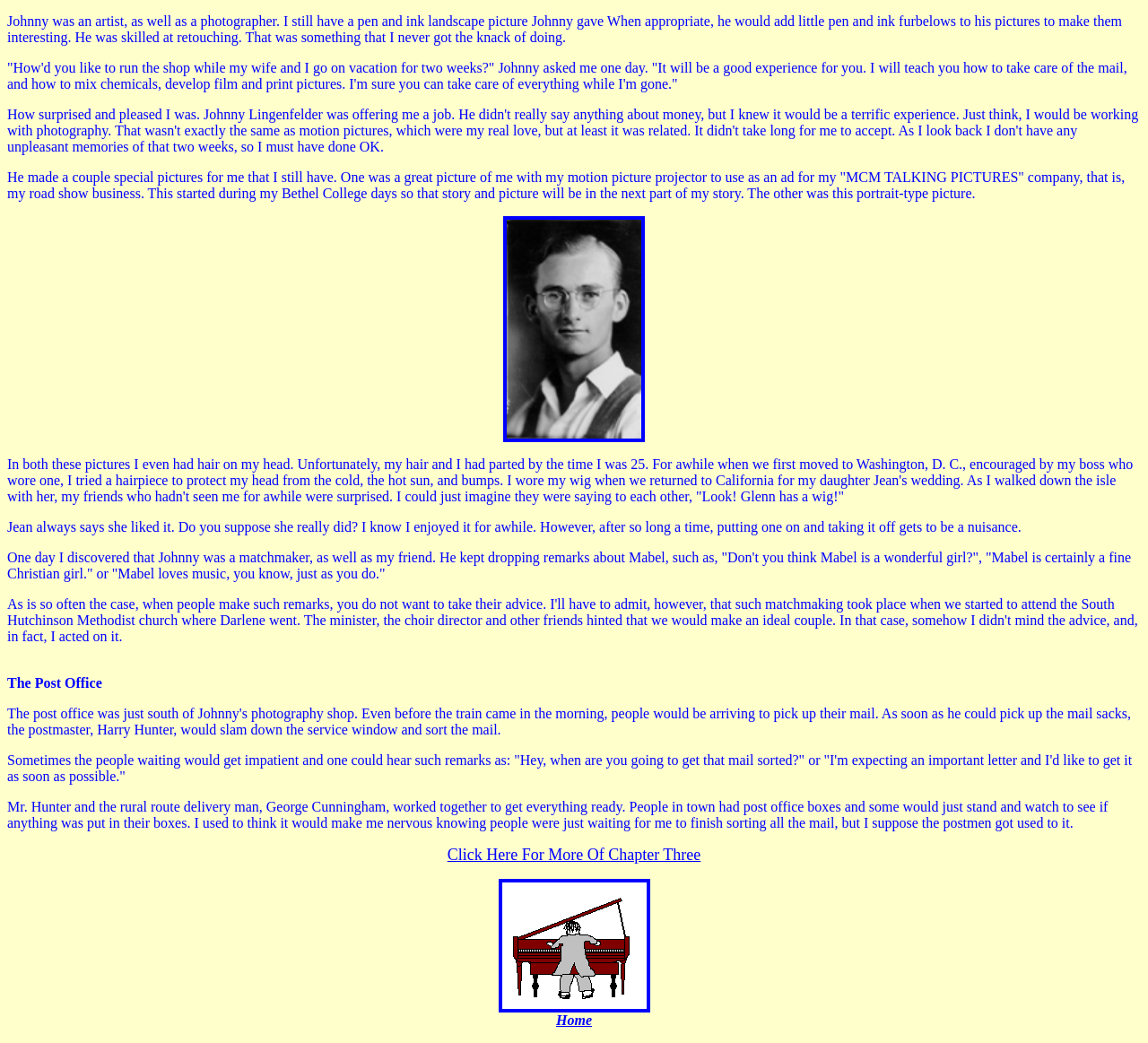What is the location of the post office?
We need a detailed and meticulous answer to the question.

The location of the post office is Washington, D.C., as mentioned in the text where it says 'For awhile when we first moved to Washington, D. C., encouraged by my boss who wore one, I tried a hairpiece to protect my head from the cold, the hot sun, and bumps.' The context suggests that the post office is located in Washington, D.C. where Glenn worked.